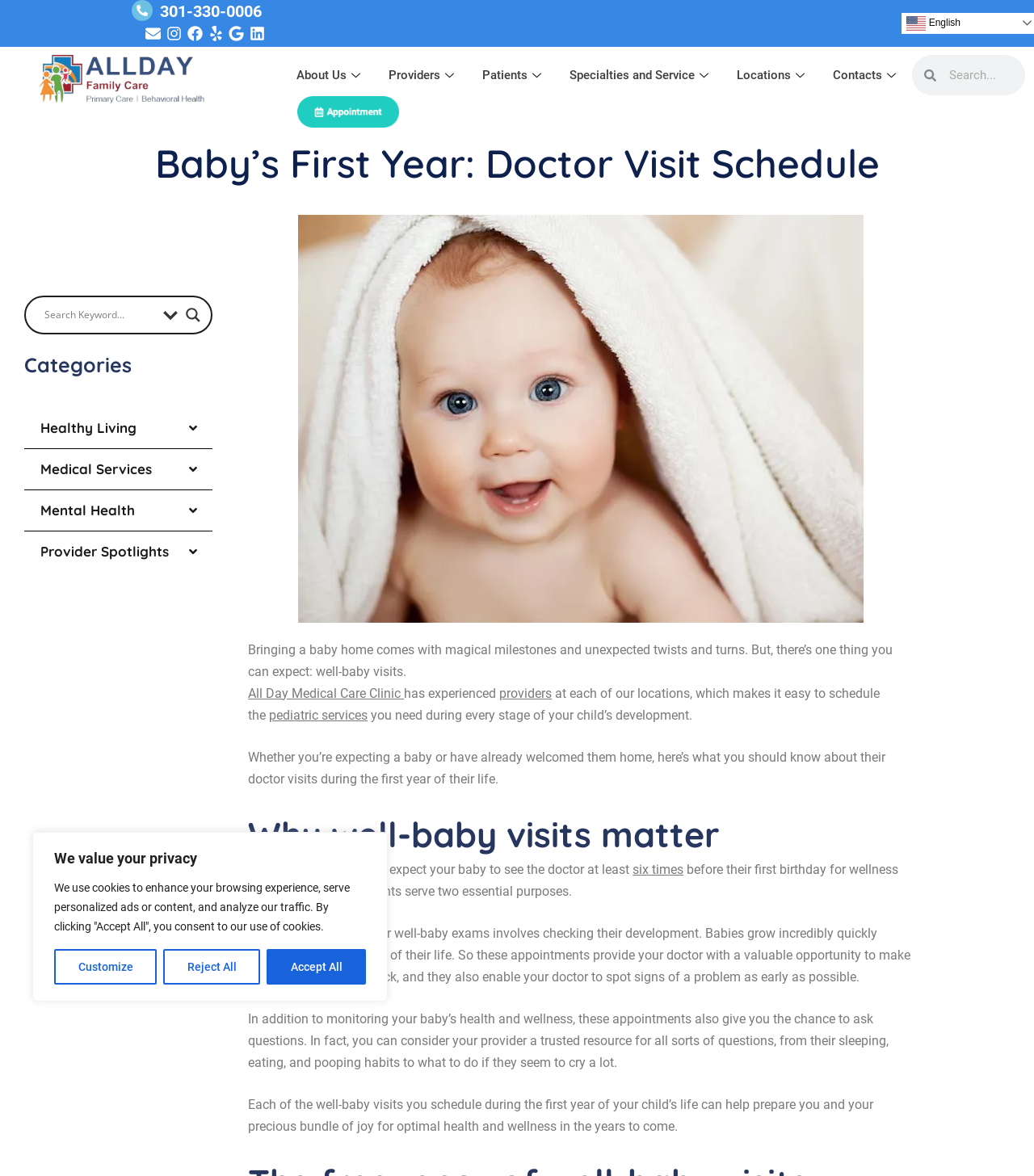Please specify the coordinates of the bounding box for the element that should be clicked to carry out this instruction: "Click on About Us". The coordinates must be four float numbers between 0 and 1, formatted as [left, top, right, bottom].

[0.275, 0.047, 0.364, 0.082]